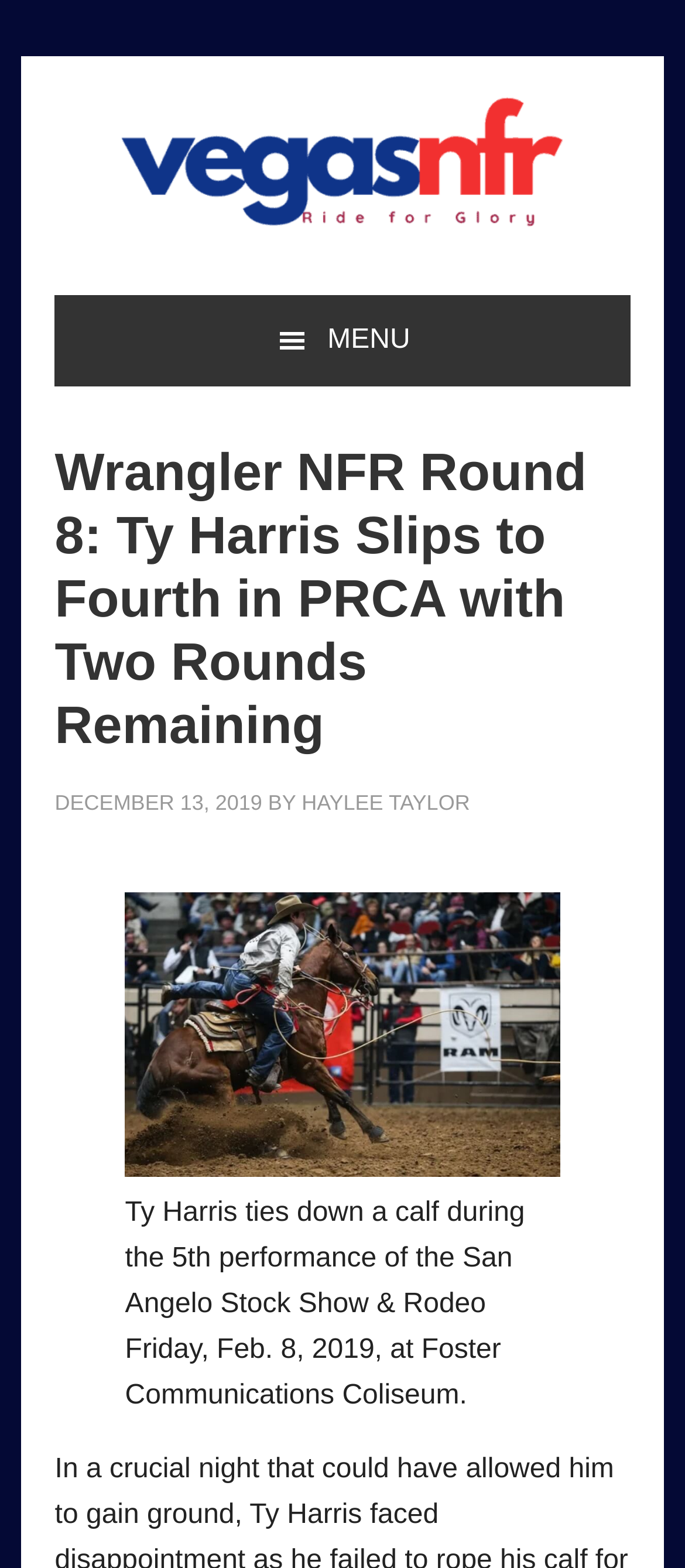Refer to the image and answer the question with as much detail as possible: What is the date of the article?

I found the date of the article by looking at the time element in the header section, which contains the static text 'DECEMBER 13, 2019'.